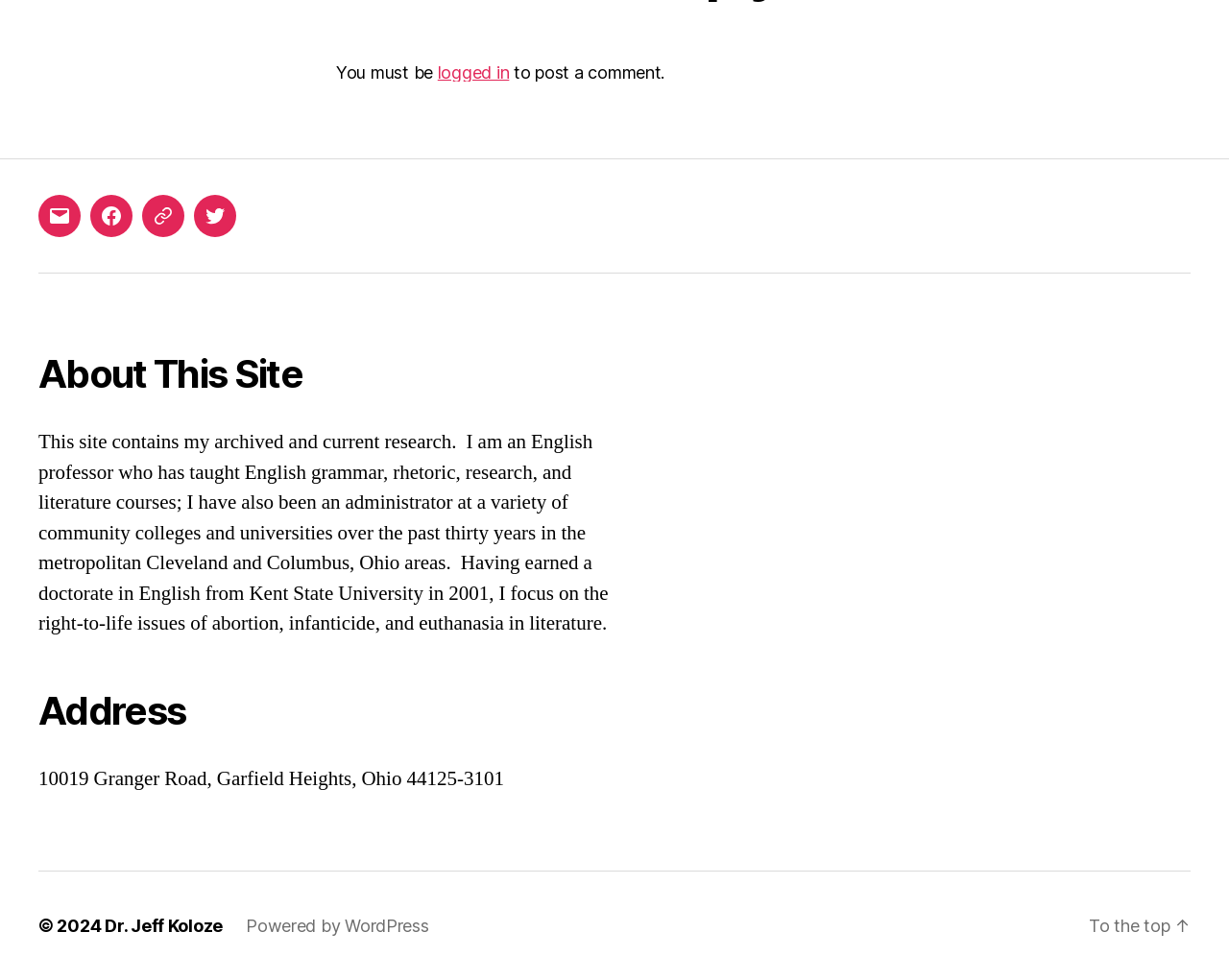Identify the bounding box coordinates of the clickable region to carry out the given instruction: "Subscribe to the newsletter".

None